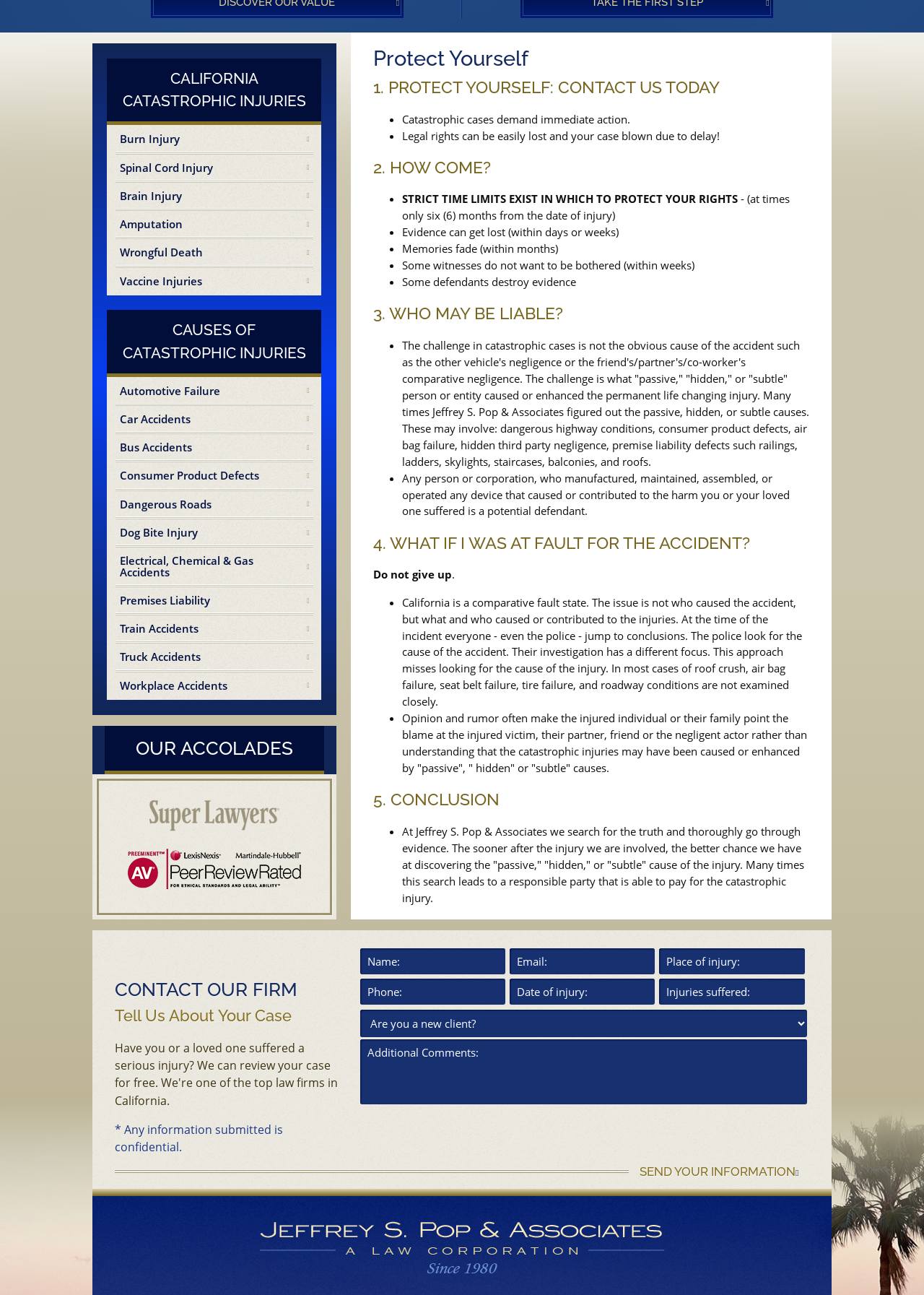Find and provide the bounding box coordinates for the UI element described with: "Spinal Cord Injury".

[0.125, 0.119, 0.339, 0.14]